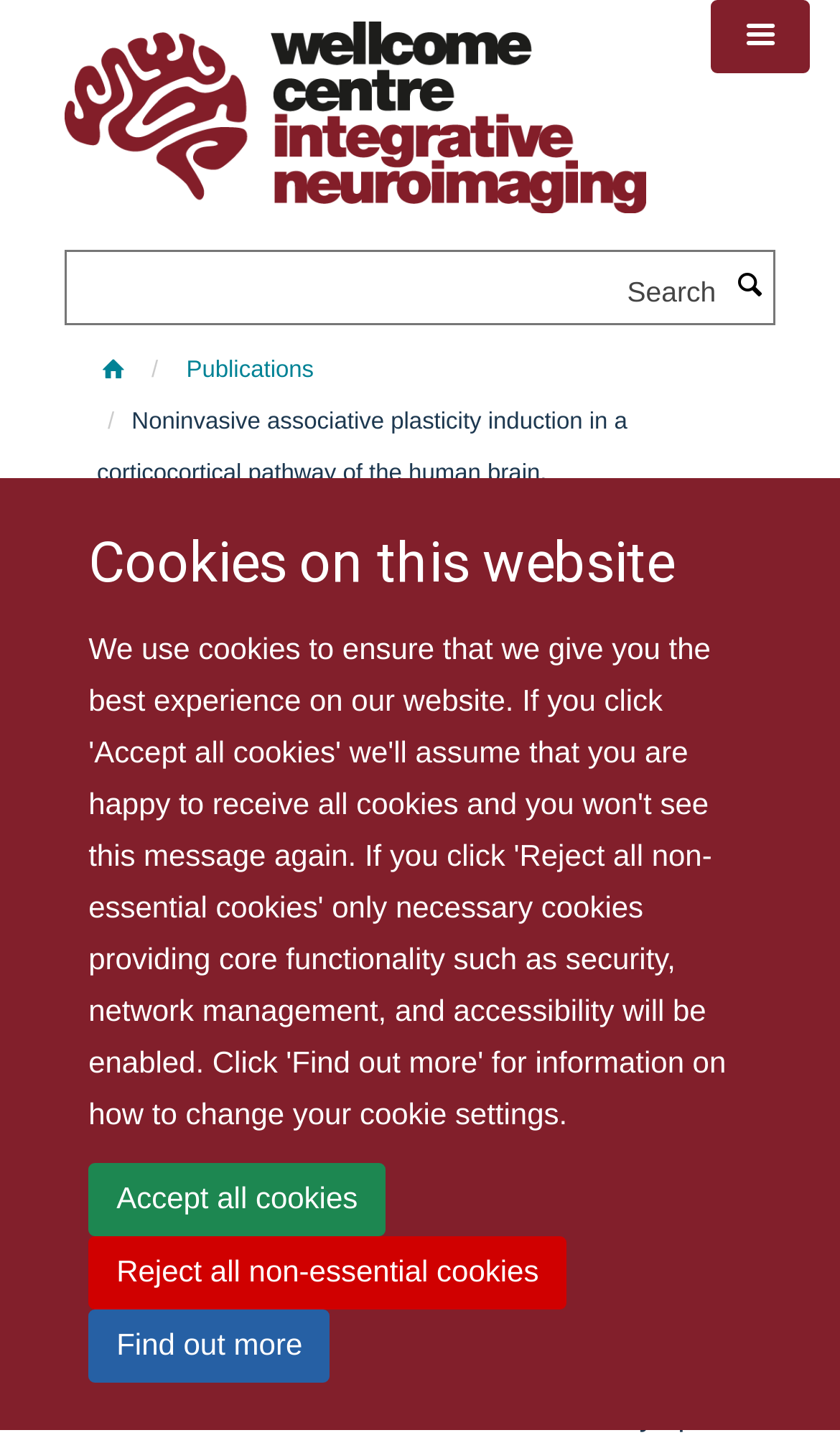How many links are in the top menu?
Provide a one-word or short-phrase answer based on the image.

3